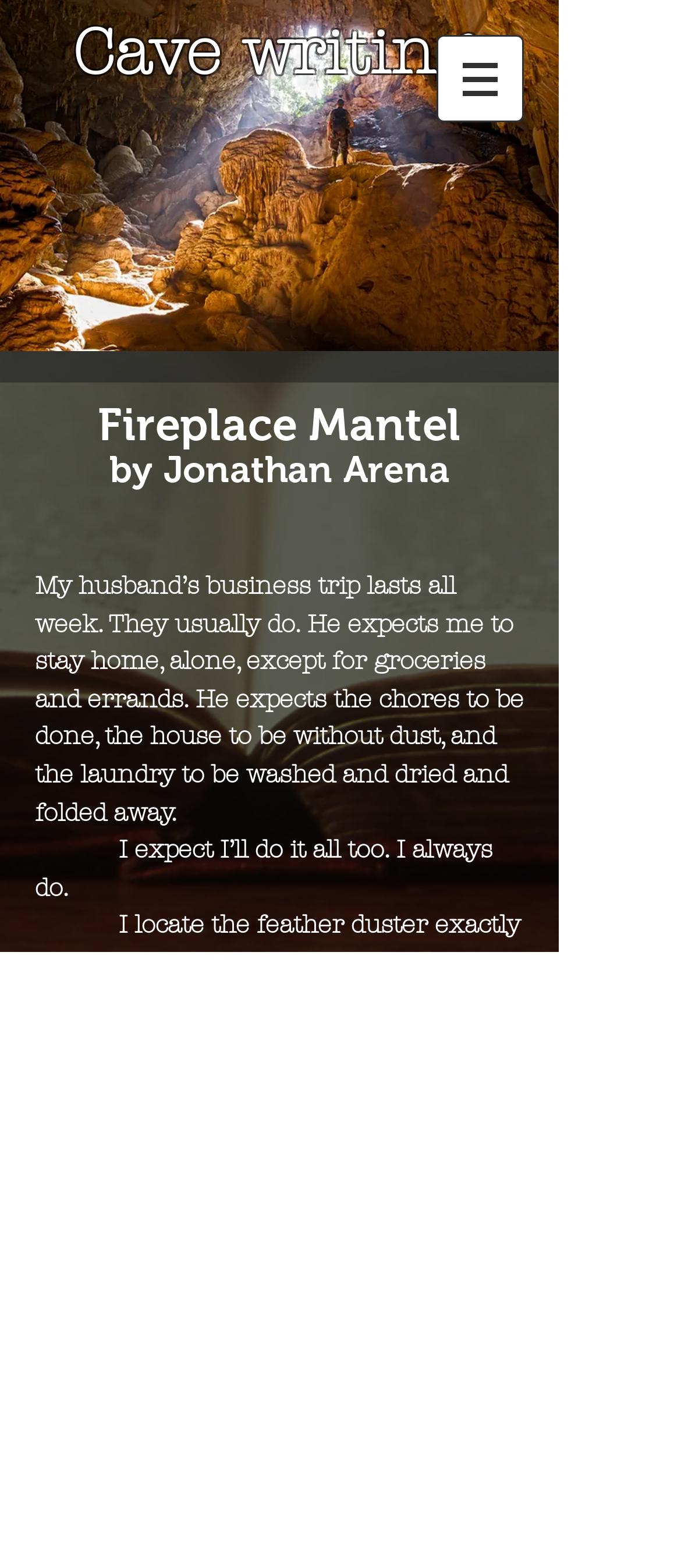Generate a thorough explanation of the webpage's elements.

The webpage appears to be a literary work, specifically a short story titled "Fireplace Mantel" by Jonathan Arena. At the top of the page, there is a navigation menu labeled "Site" with a button that has a popup menu, accompanied by an image. Below this, there is a heading that reads "Cave writing." with a link to the same title.

The main content of the page is a short story, which begins with a passage describing the narrator's husband's business trip and the expectations placed upon the narrator to manage the household chores. The story then unfolds as the narrator reflects on their tasks, including dusting, and begins to ponder the origin of the feather duster, wondering if it was made from real feathers and the potential harm caused to birds.

As the narrator continues to work around the house, they eventually arrive at the fireplace mantel, which is described as empty, barren, and forgotten. The story is presented in a series of paragraphs, with each section separated by a line break. The text is arranged in a single column, with the headings and navigation menu situated at the top of the page.